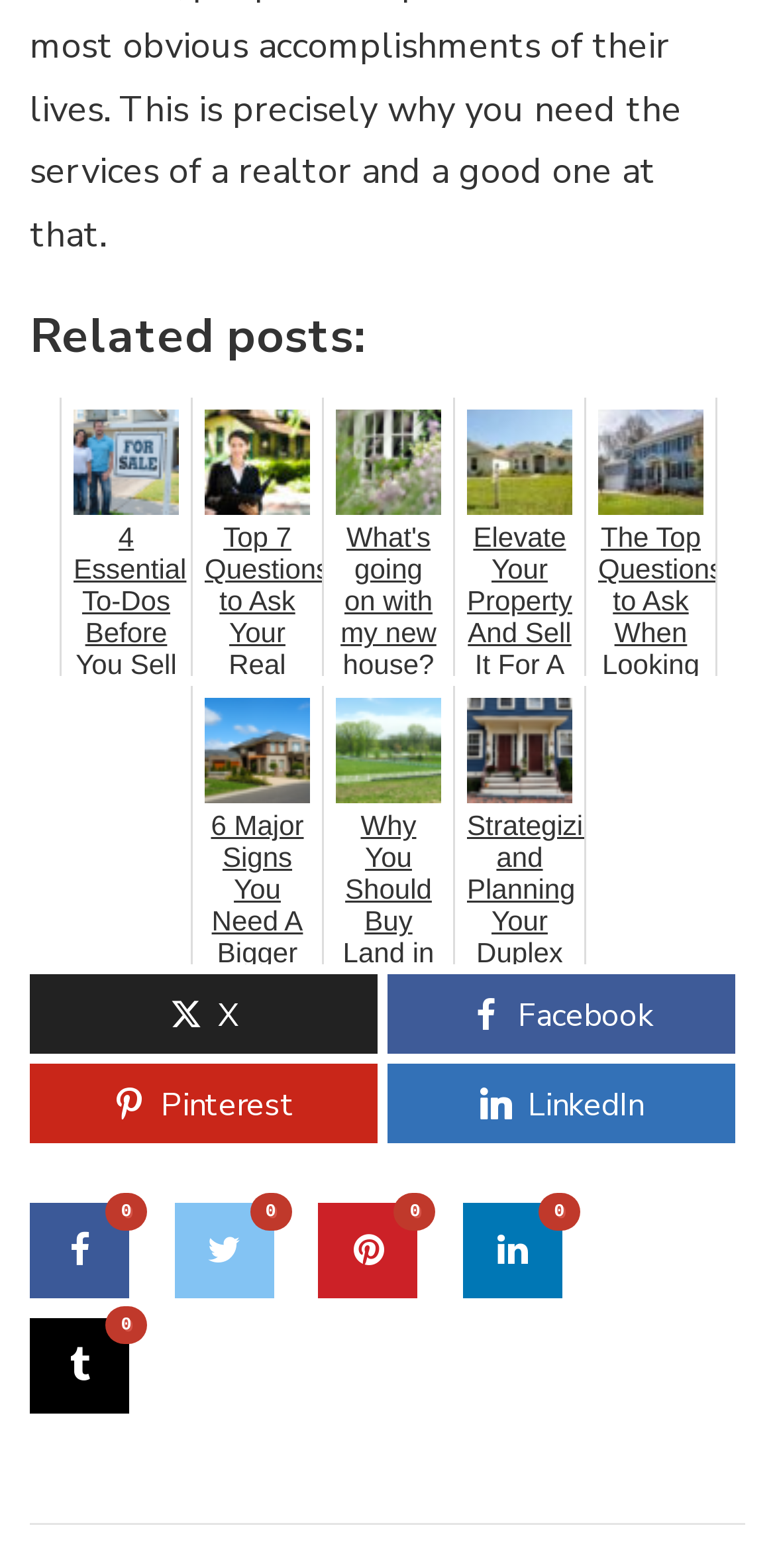Locate the bounding box coordinates of the element you need to click to accomplish the task described by this instruction: "View 'Top 7 Questions to Ask Your Real Estate Agent Before Selling Your Home'".

[0.246, 0.254, 0.418, 0.431]